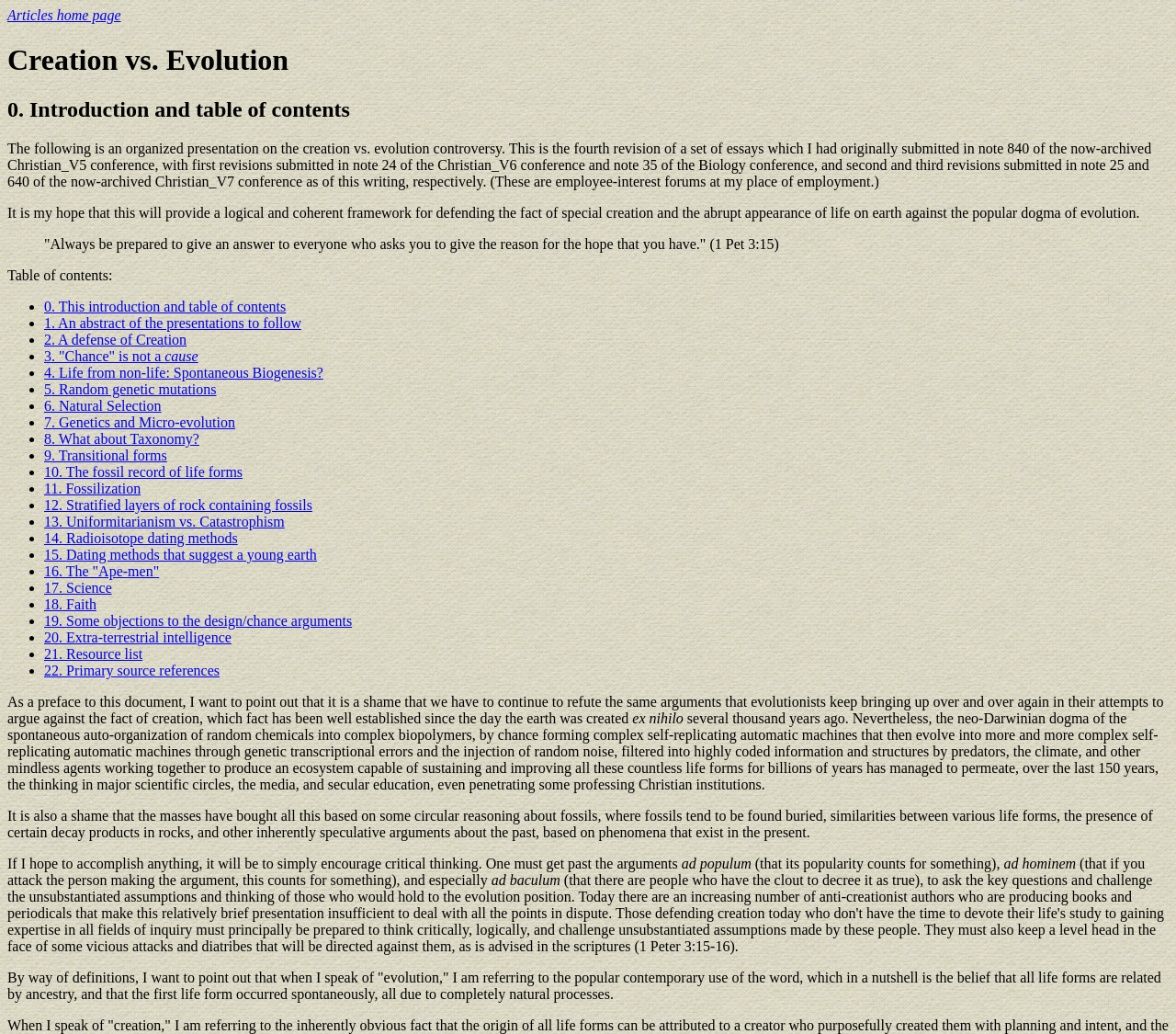Pinpoint the bounding box coordinates of the element to be clicked to execute the instruction: "View 'Resource list'".

[0.038, 0.625, 0.121, 0.64]